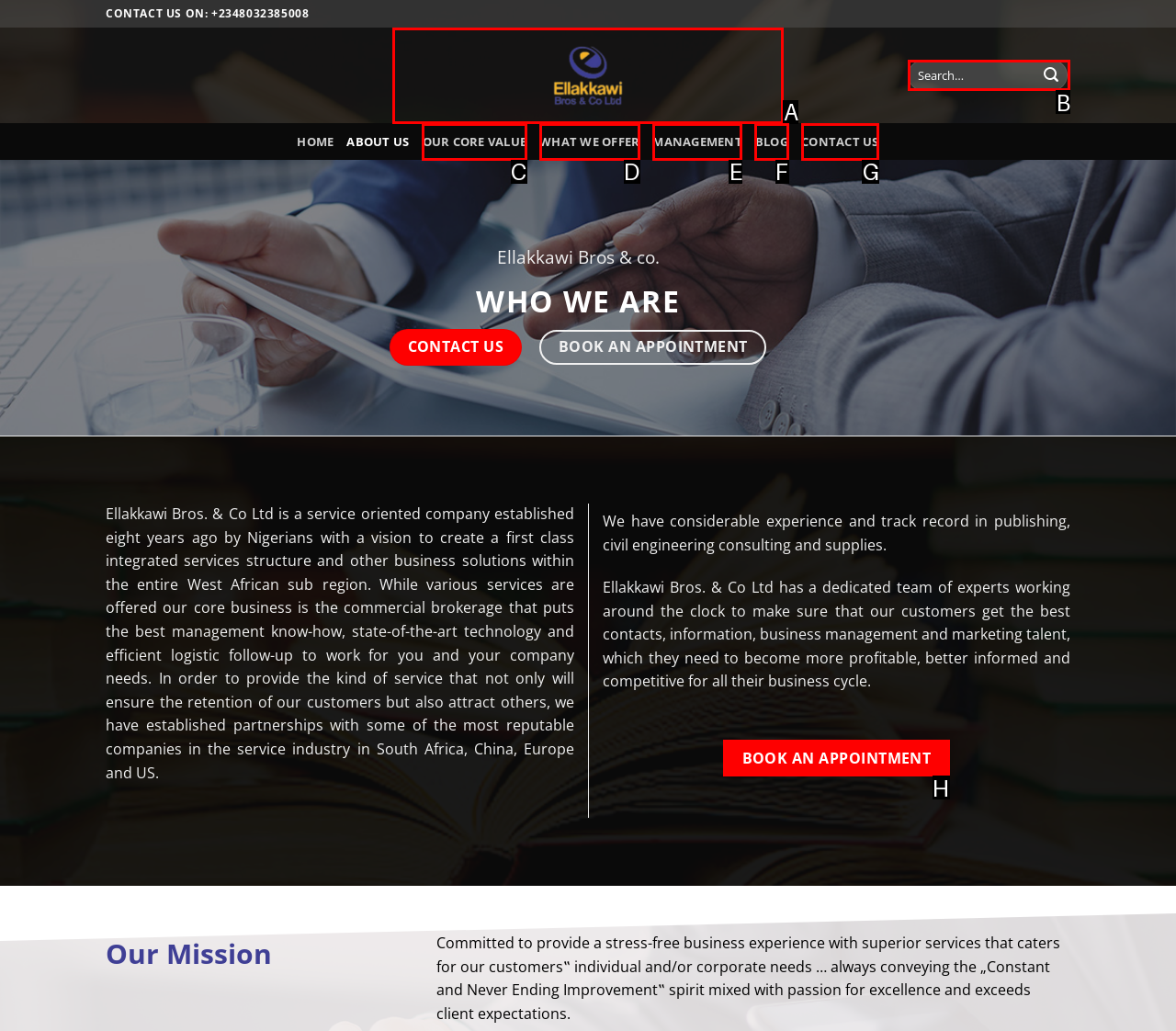Given the instruction: Search for something, which HTML element should you click on?
Answer with the letter that corresponds to the correct option from the choices available.

B